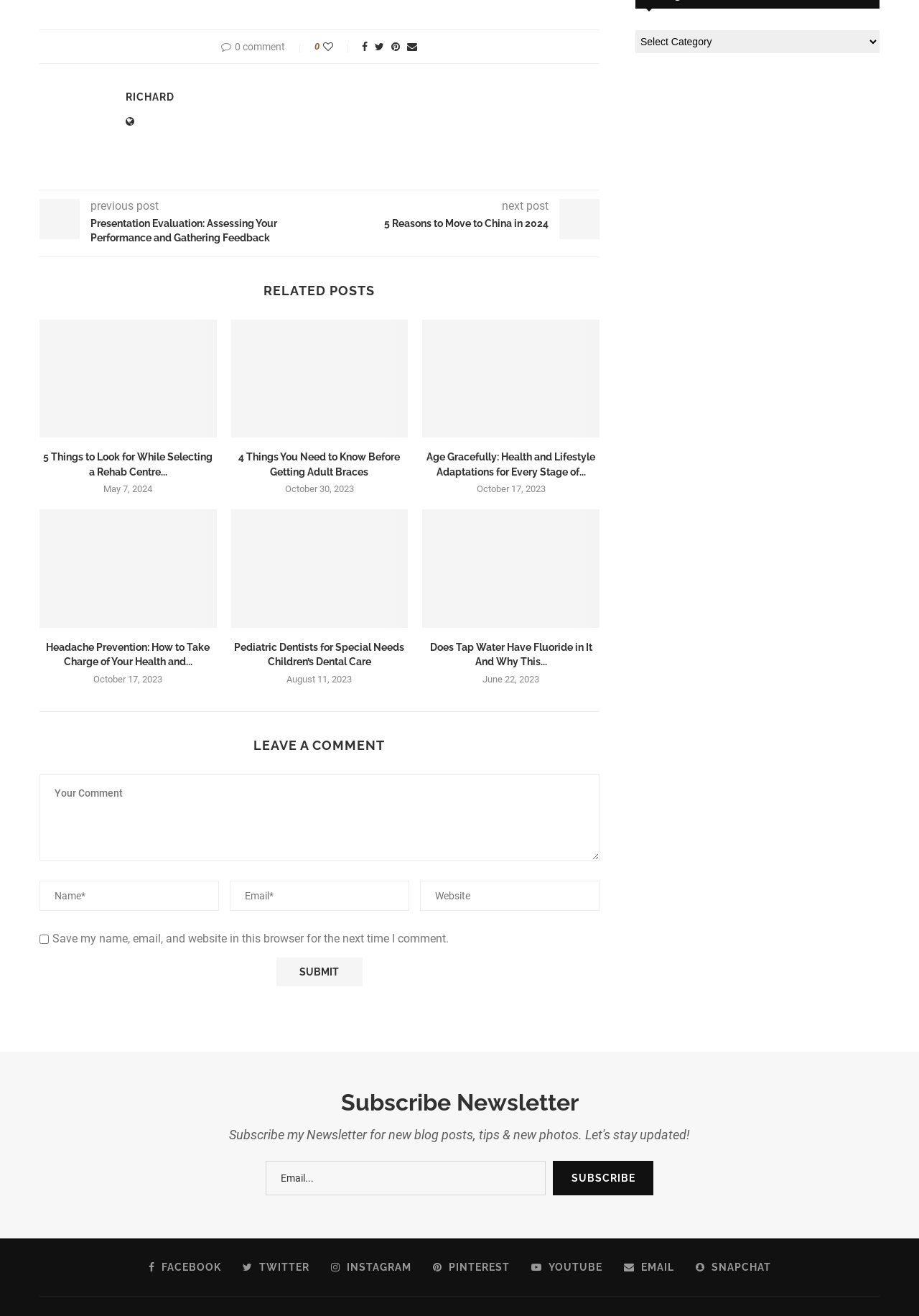Bounding box coordinates should be provided in the format (top-left x, top-left y, bottom-right x, bottom-right y) with all values between 0 and 1. Identify the bounding box for this UI element: parent_node: previous post

[0.043, 0.151, 0.087, 0.182]